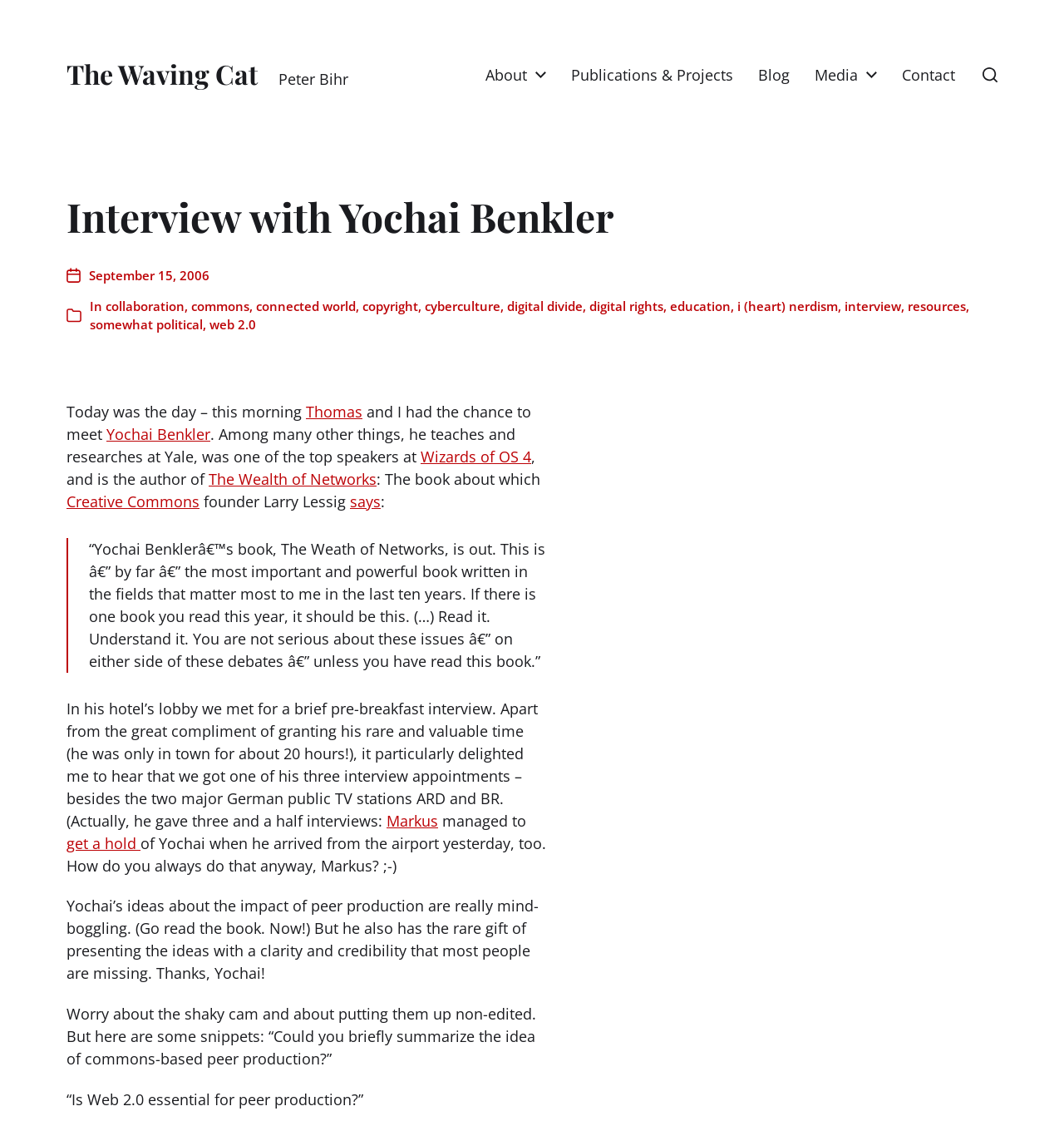Provide your answer in a single word or phrase: 
What is the title of the book written by Yochai Benkler?

The Wealth of Networks